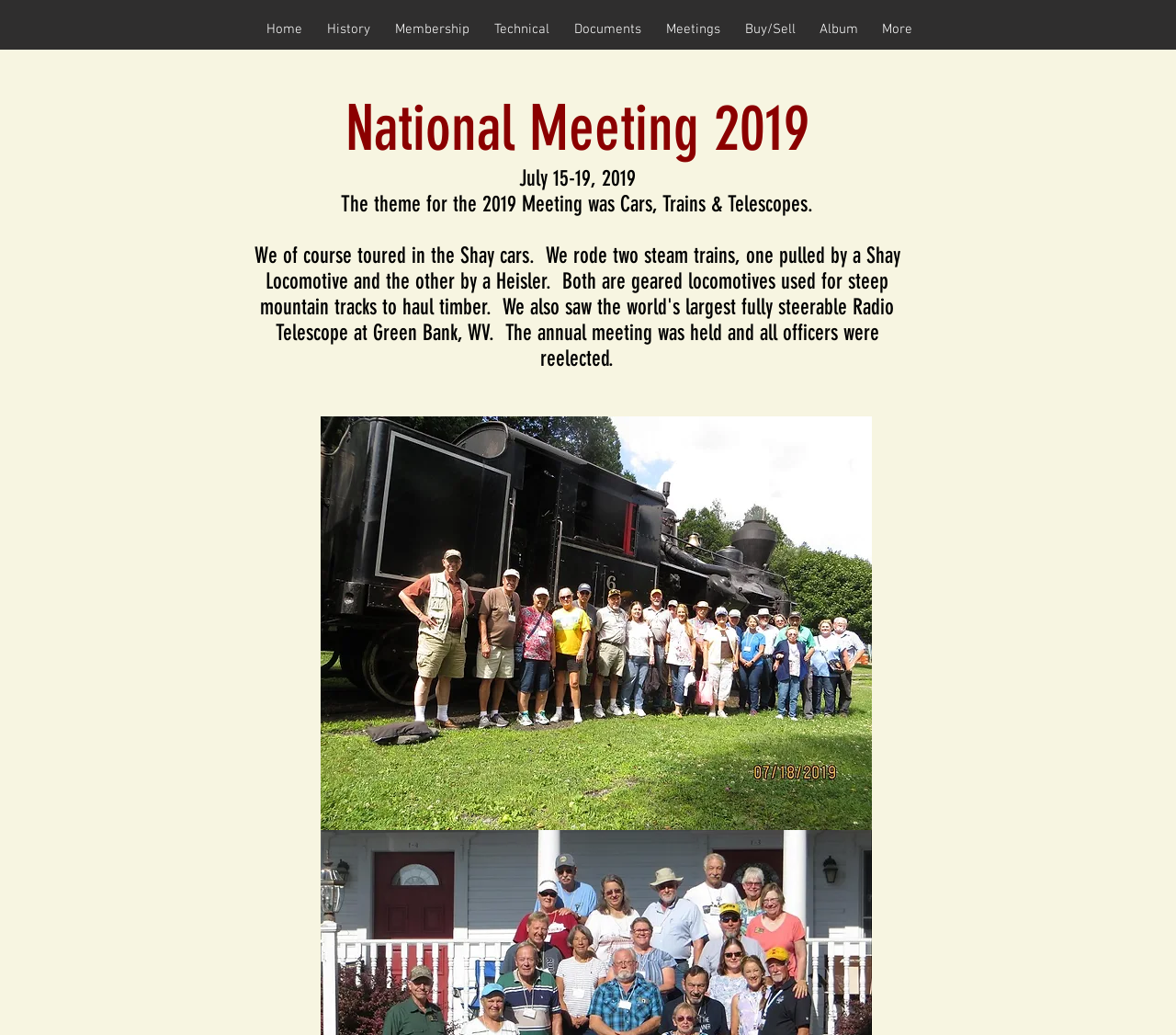Answer the question using only one word or a concise phrase: What is the name of the meeting shown in the image?

Shay Owners Meeting